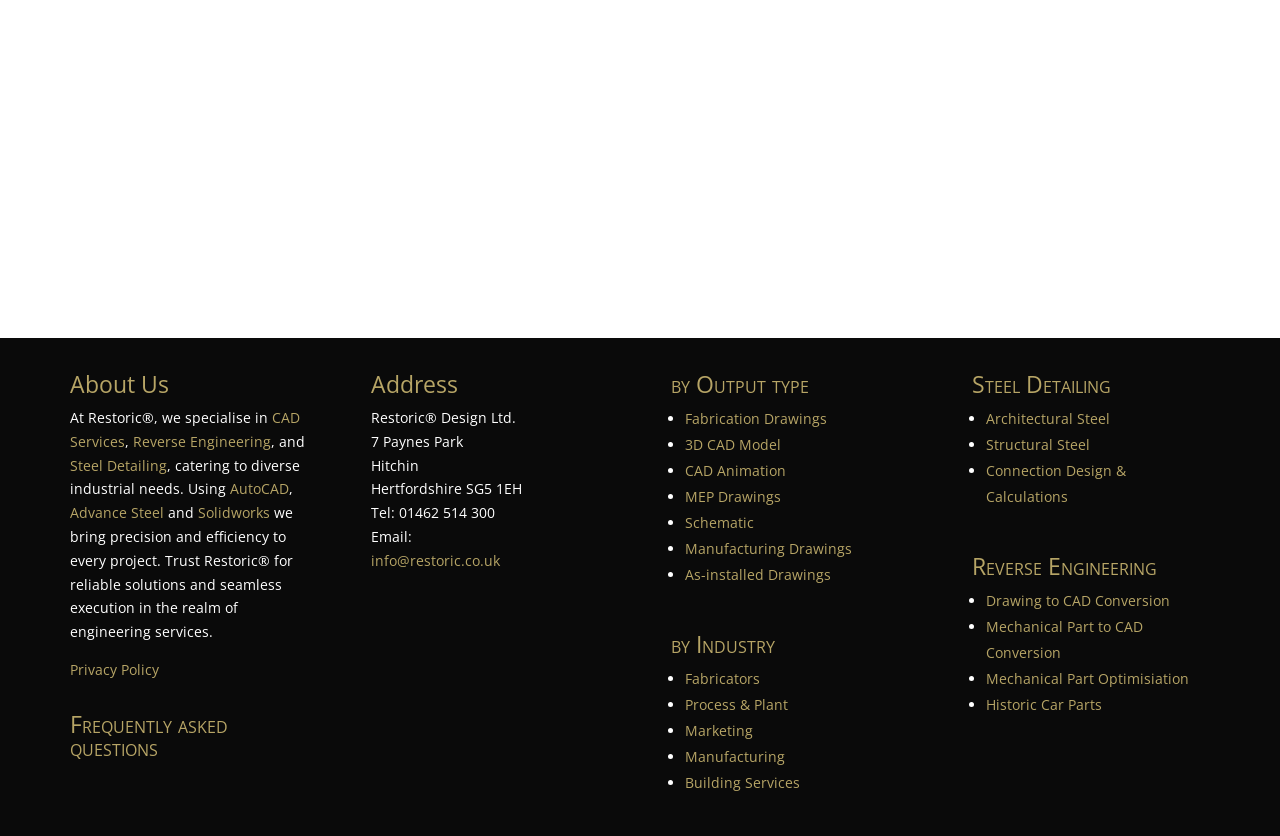Please provide the bounding box coordinates for the UI element as described: "Connection Design & Calculations". The coordinates must be four floats between 0 and 1, represented as [left, top, right, bottom].

[0.77, 0.551, 0.879, 0.605]